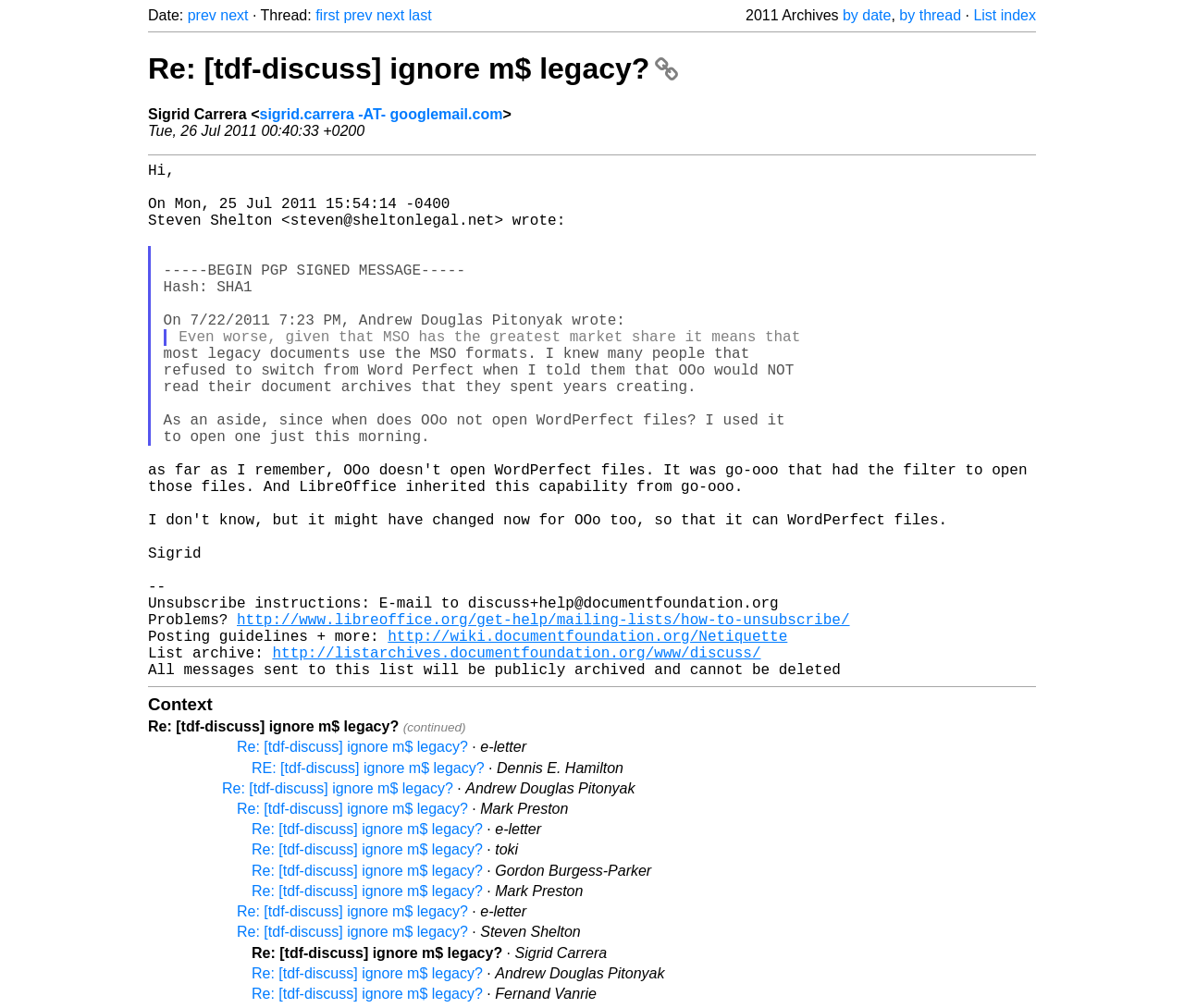Could you highlight the region that needs to be clicked to execute the instruction: "Discover Our Menu"?

None